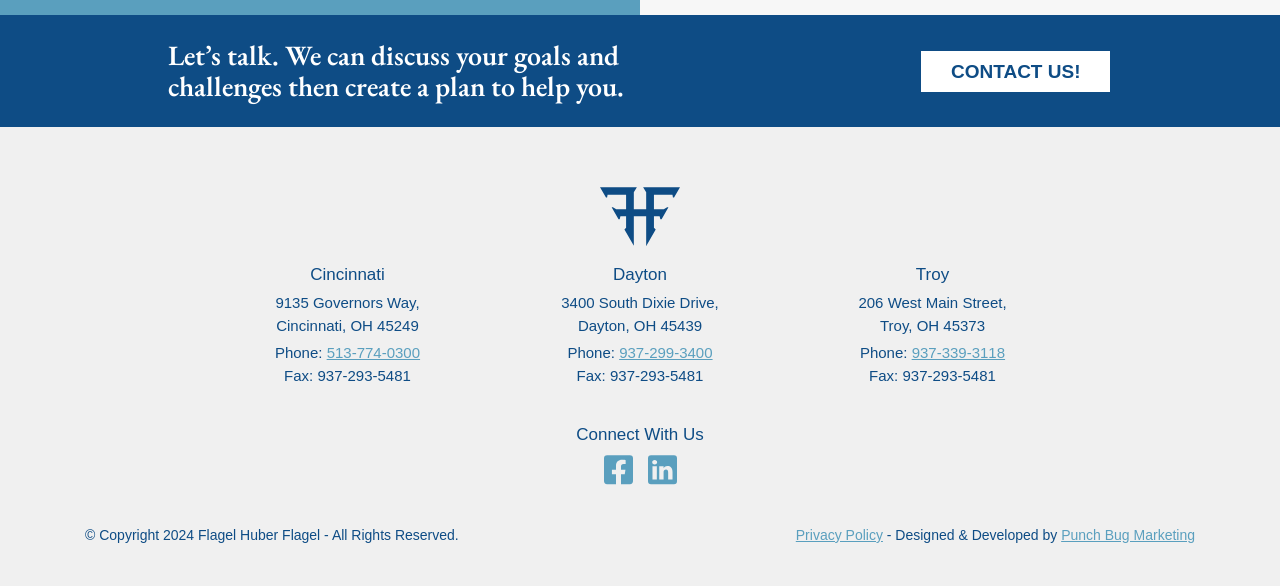What is the company name?
Please provide a comprehensive answer to the question based on the webpage screenshot.

The company name is obtained from the logo image description 'Flagel Huber Flagel Logo' at the top of the webpage.